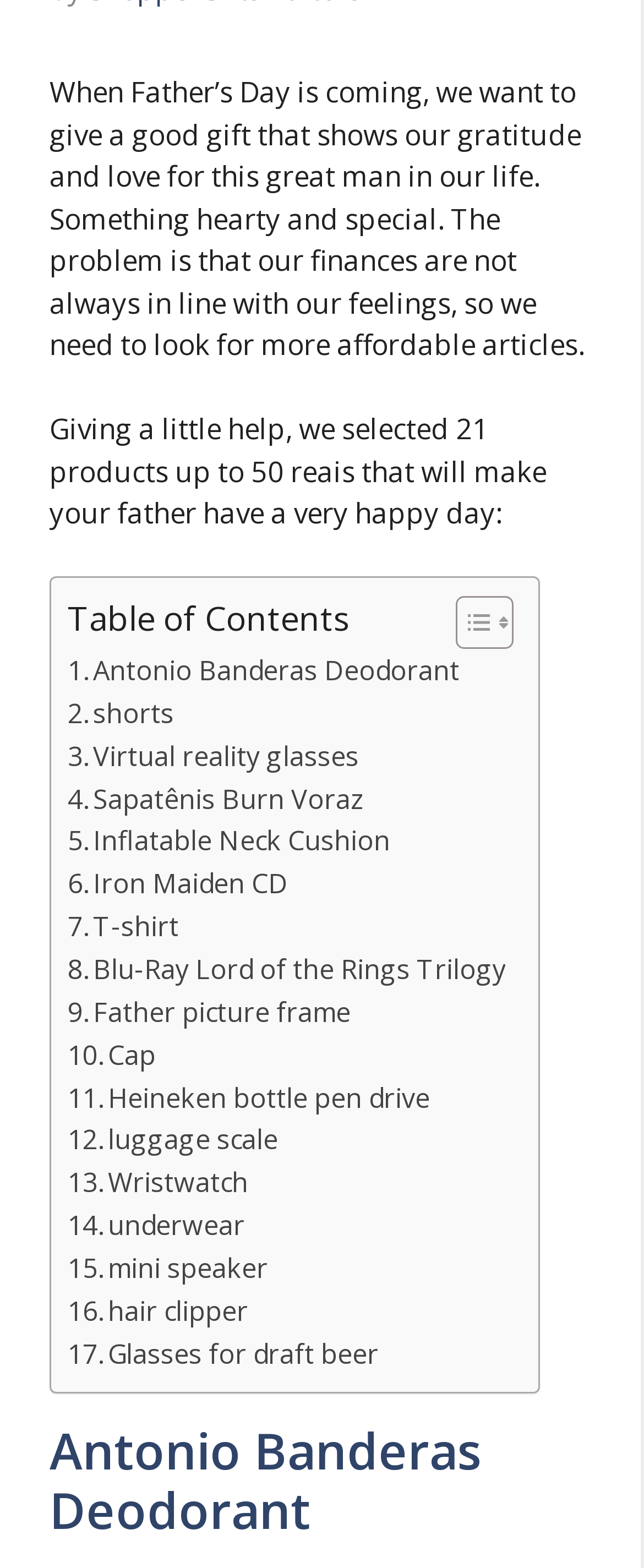Please identify the bounding box coordinates of the clickable area that will allow you to execute the instruction: "Click on the 'Toggle Table of Content' link".

[0.67, 0.379, 0.785, 0.415]